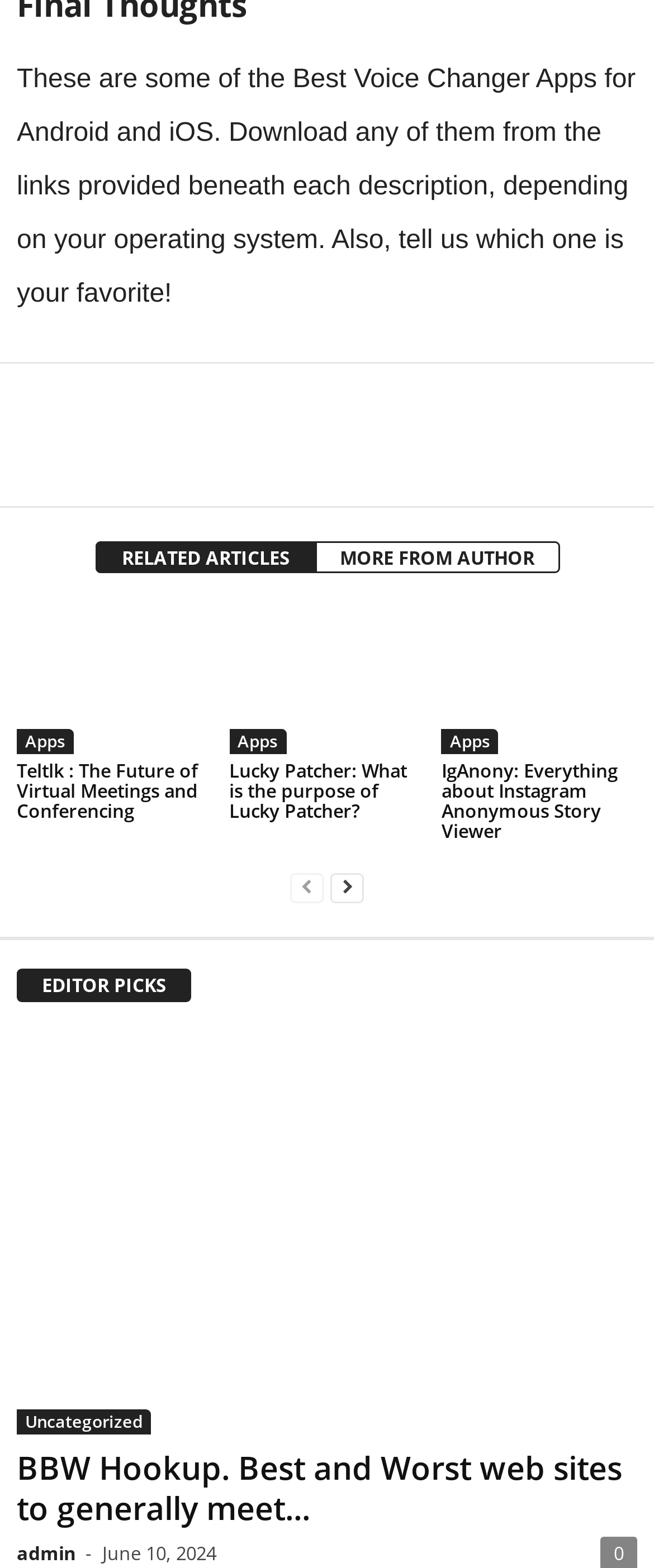Could you highlight the region that needs to be clicked to execute the instruction: "View the profile of JordanScott"?

None